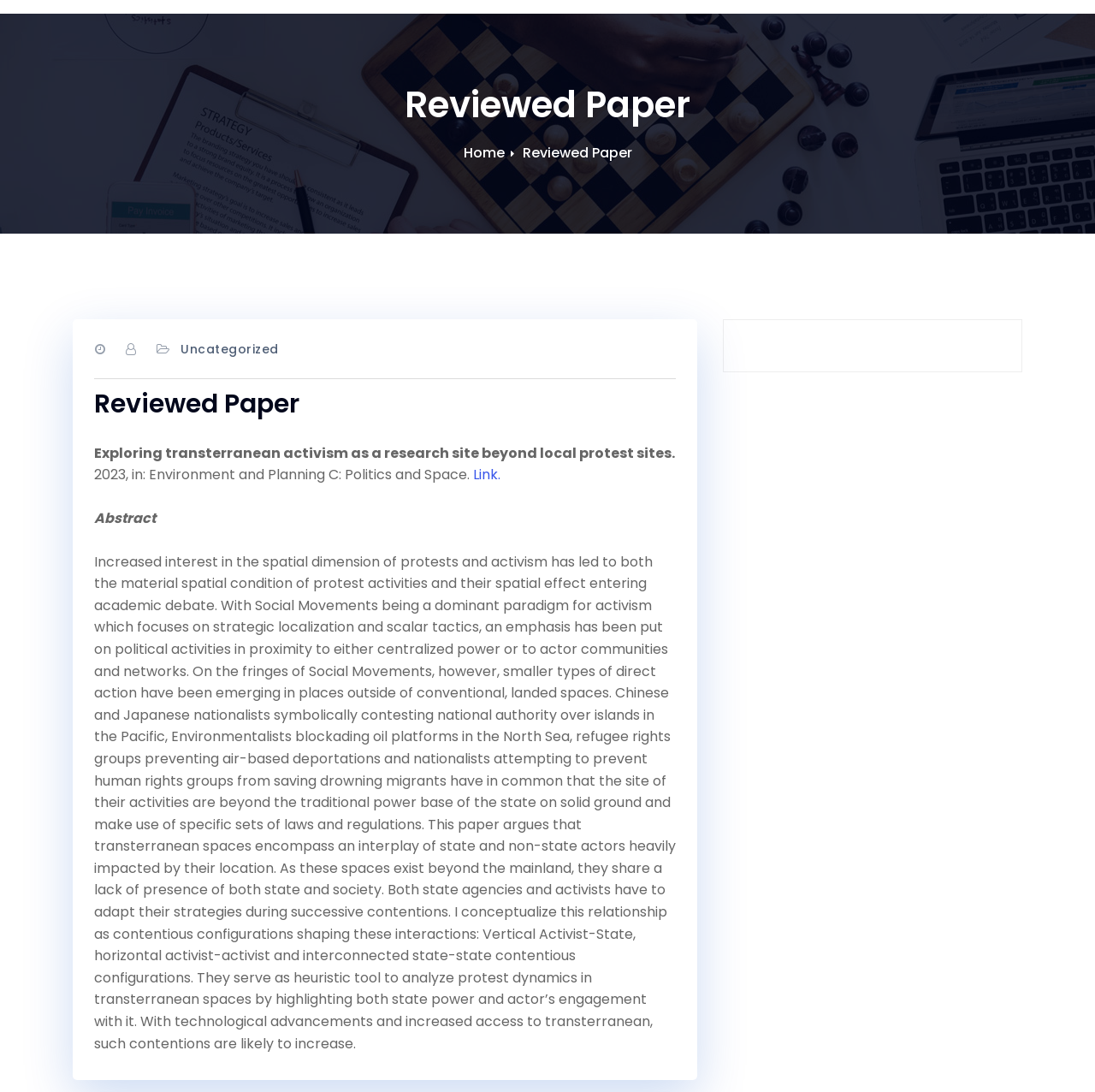Provide the bounding box coordinates for the UI element described in this sentence: "Reviewed Paper". The coordinates should be four float values between 0 and 1, i.e., [left, top, right, bottom].

[0.086, 0.353, 0.273, 0.386]